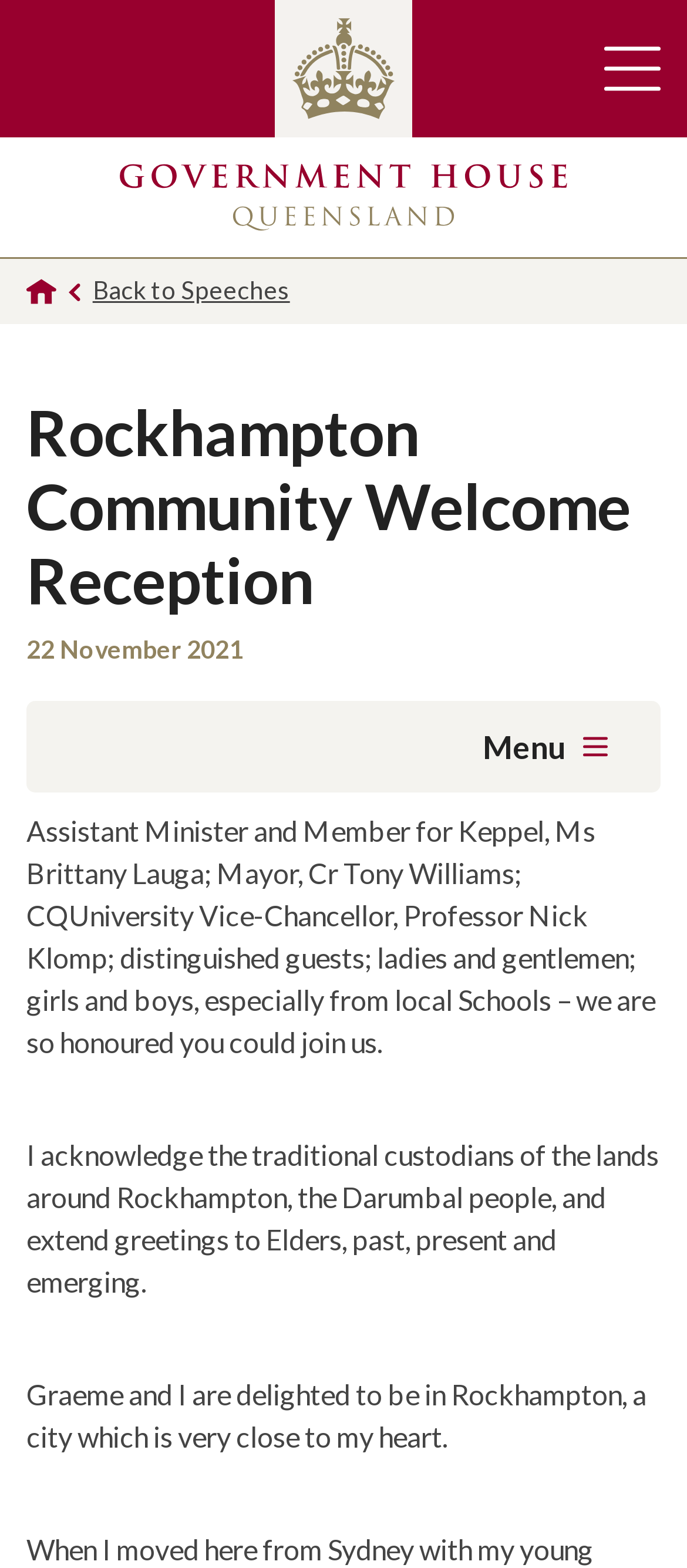Respond concisely with one word or phrase to the following query:
Who is the Assistant Minister and Member for Keppel?

Ms Brittany Lauga